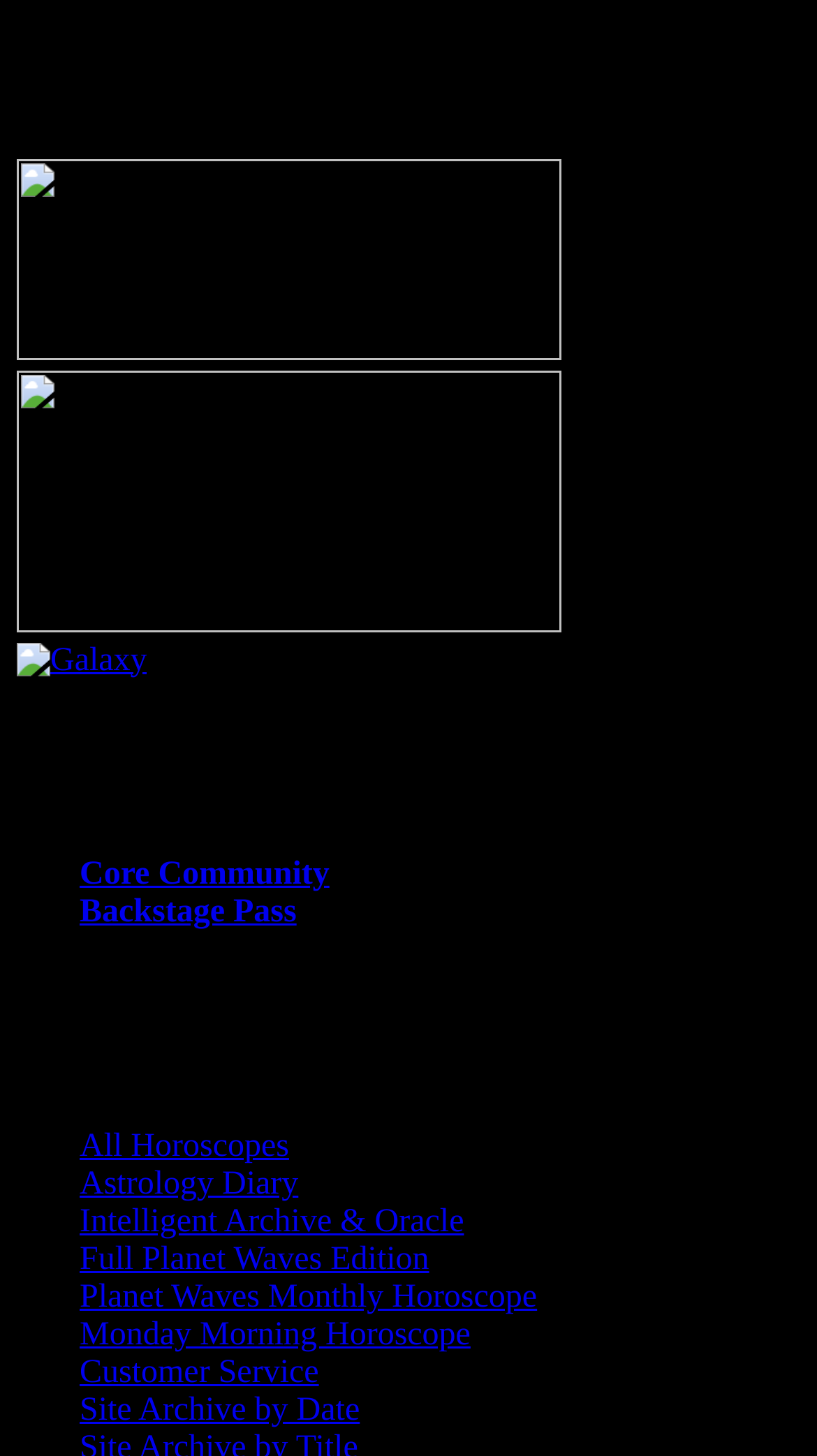How many resource pages are listed?
We need a detailed and meticulous answer to the question.

I counted the number of links under the 'MEMBER RESOURCE PAGES' section, which are 'Core Community', 'Backstage Pass', 'All Horoscopes', 'Astrology Diary', 'Intelligent Archive & Oracle', 'Full Planet Waves Edition', 'Planet Waves Monthly Horoscope', 'Monday Morning Horoscope', 'Customer Service', and 'Site Archive by Date'. Therefore, there are 11 resource pages listed.